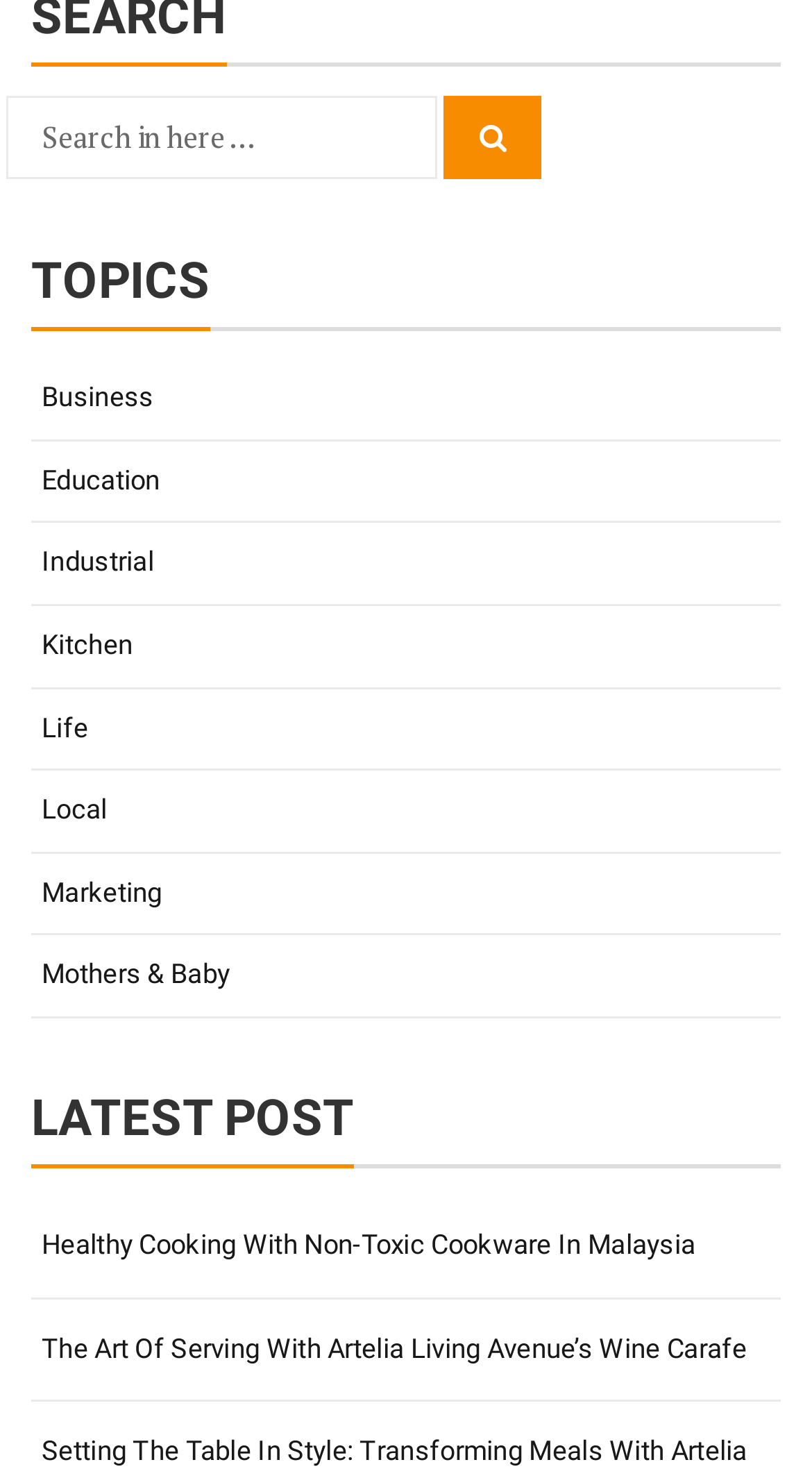Given the webpage screenshot, identify the bounding box of the UI element that matches this description: "Local".

[0.038, 0.525, 0.962, 0.58]